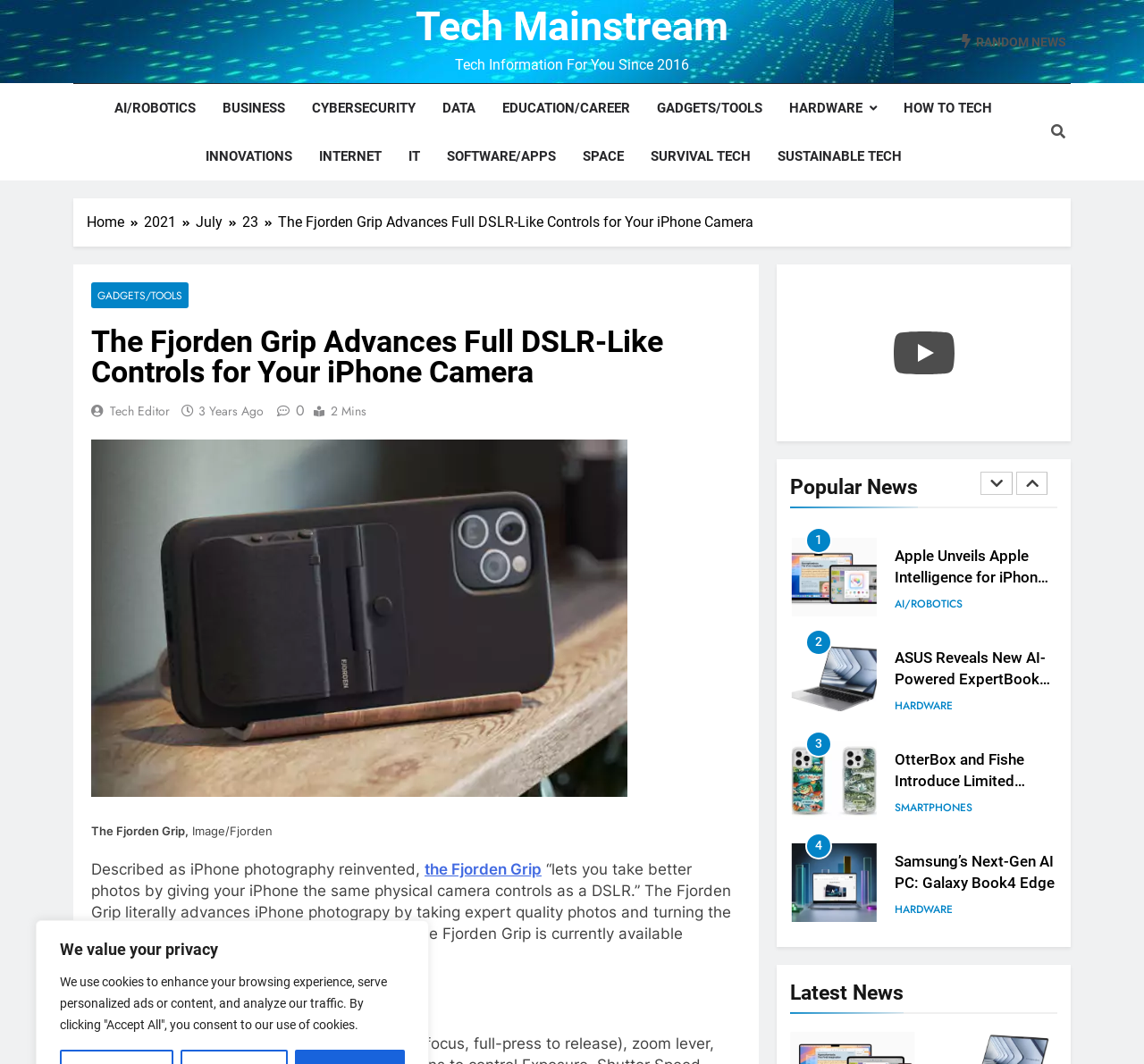What is the platform where the Fjorden Grip is currently available?
Please look at the screenshot and answer using one word or phrase.

Kickstarter